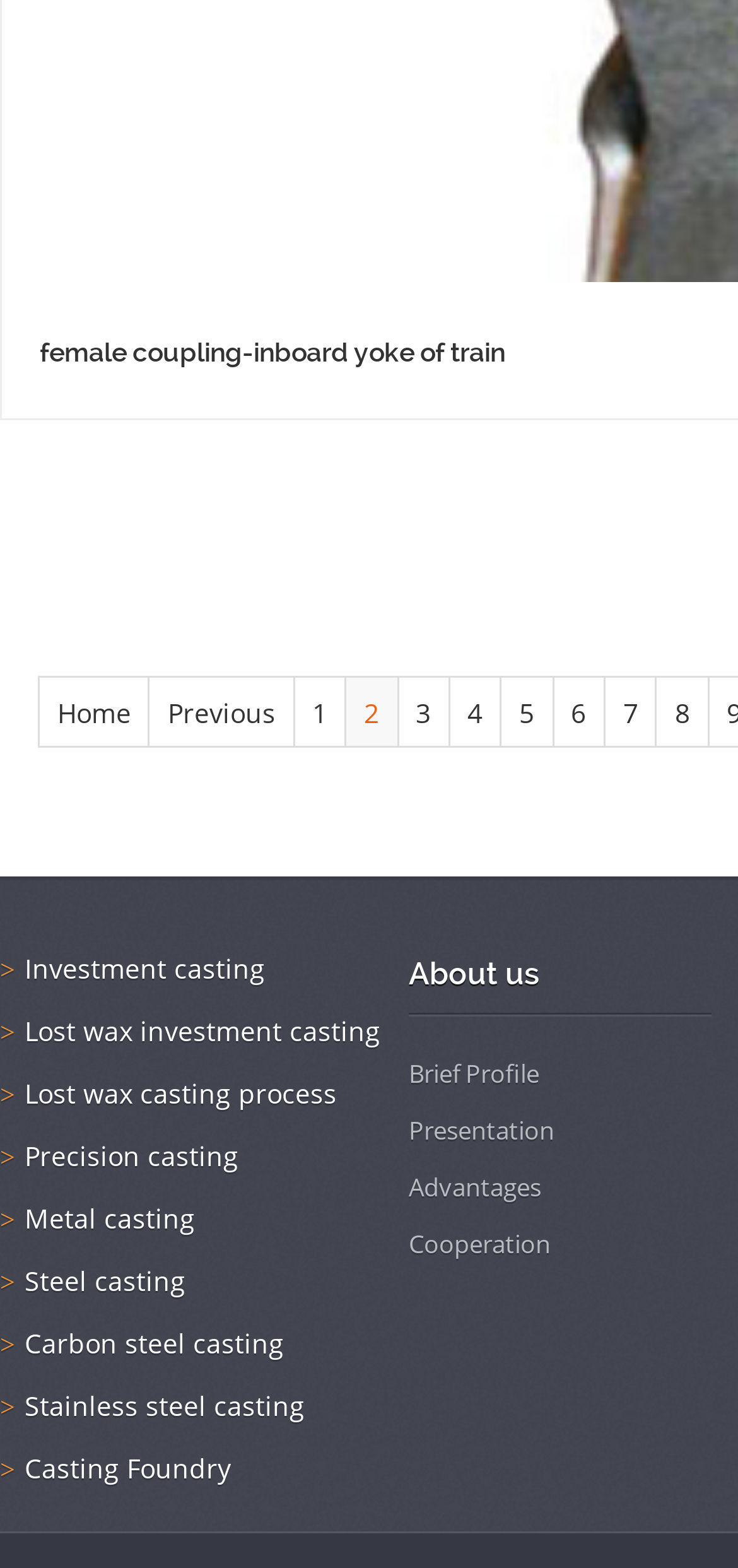Provide the bounding box coordinates for the area that should be clicked to complete the instruction: "read about us".

[0.554, 0.606, 0.964, 0.649]